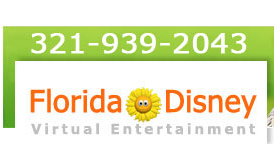What is the tone of the design?
Please answer the question with a detailed response using the information from the screenshot.

The bright colors and playful design of the logo, accompanied by a cheerful sun graphic, reflect the fun and imaginative nature of Disney-themed activities, suggesting a vibrant connection to the magic of the Disney universe in Florida.